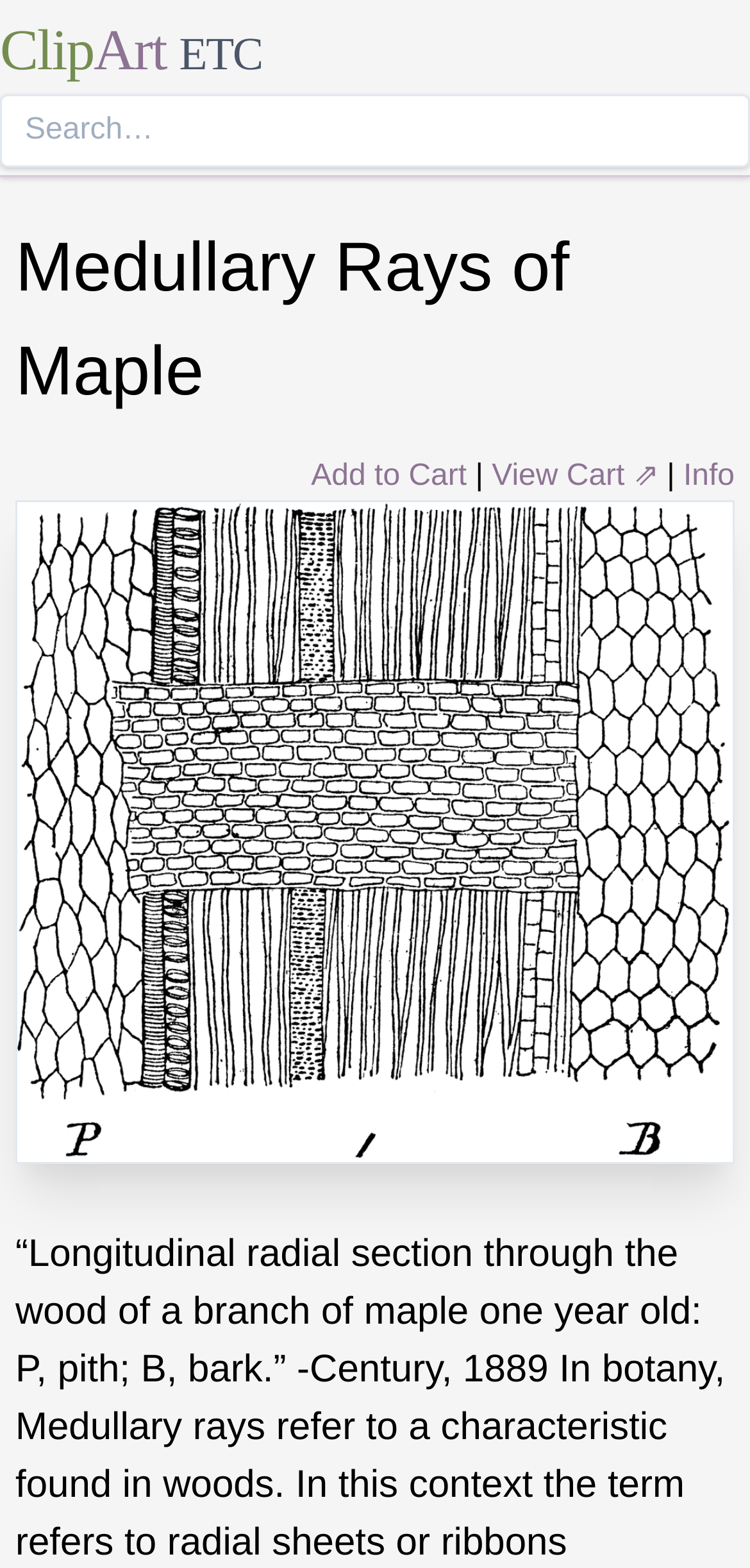With reference to the screenshot, provide a detailed response to the question below:
What is the purpose of the '|' character?

The '|' character is located between the 'Add to Cart' button and the 'View Cart ⇗' link, and its purpose is to separate these two elements. It is likely being used as a visual separator to distinguish between the two cart-related functionalities.